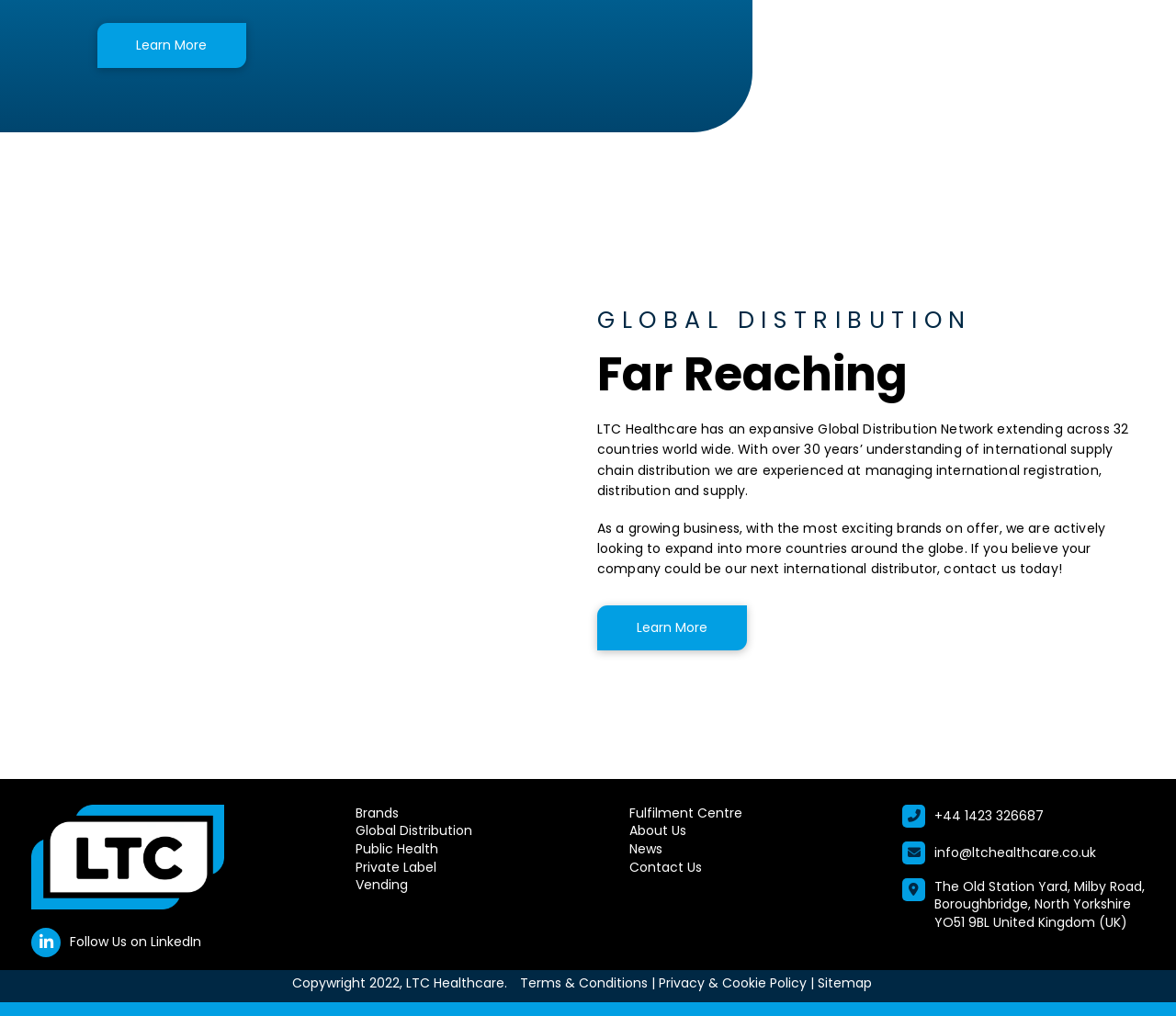Predict the bounding box of the UI element that fits this description: "Privacy & Cookie Policy".

[0.56, 0.959, 0.686, 0.977]